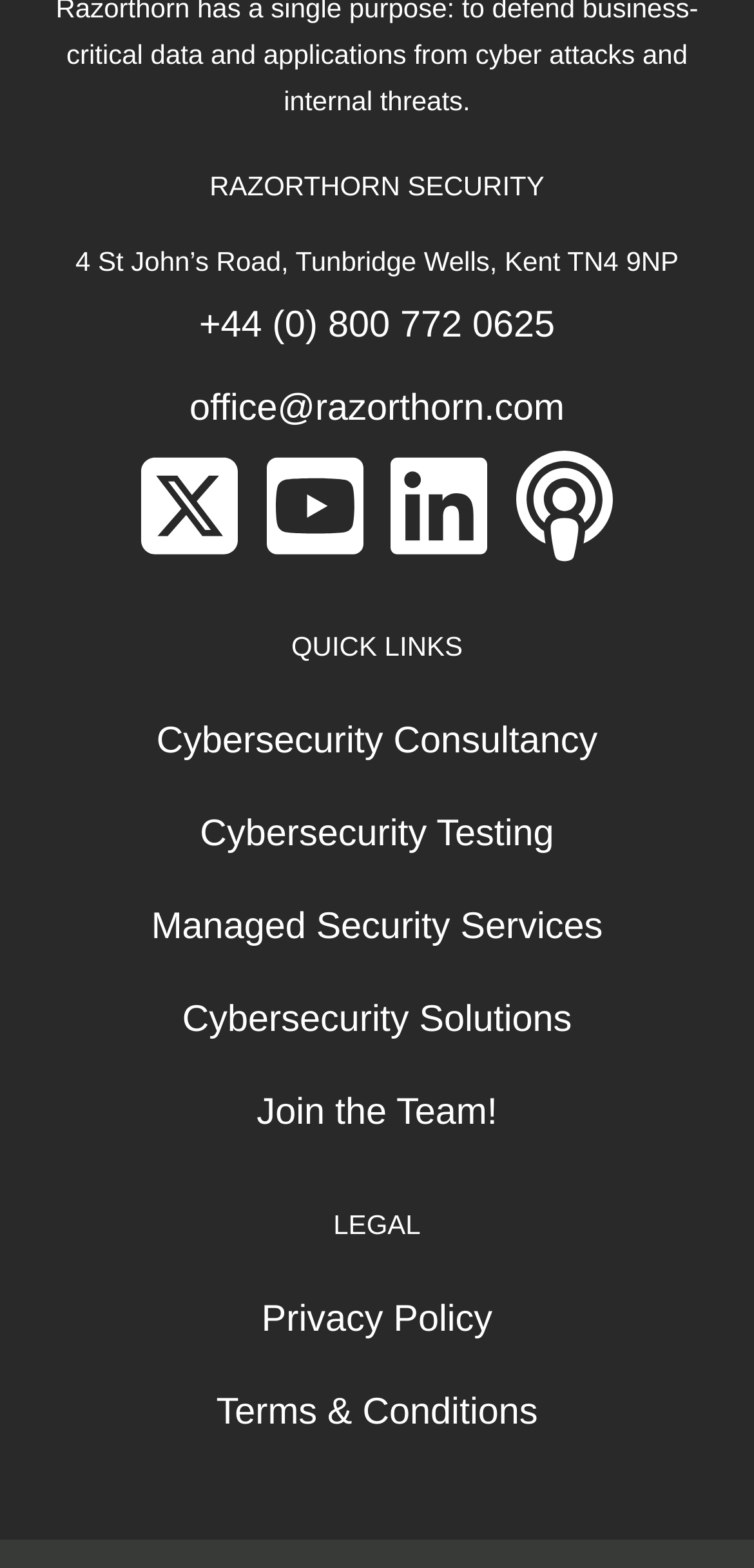Bounding box coordinates are specified in the format (top-left x, top-left y, bottom-right x, bottom-right y). All values are floating point numbers bounded between 0 and 1. Please provide the bounding box coordinate of the region this sentence describes: Terms & Conditions

[0.064, 0.873, 0.936, 0.932]